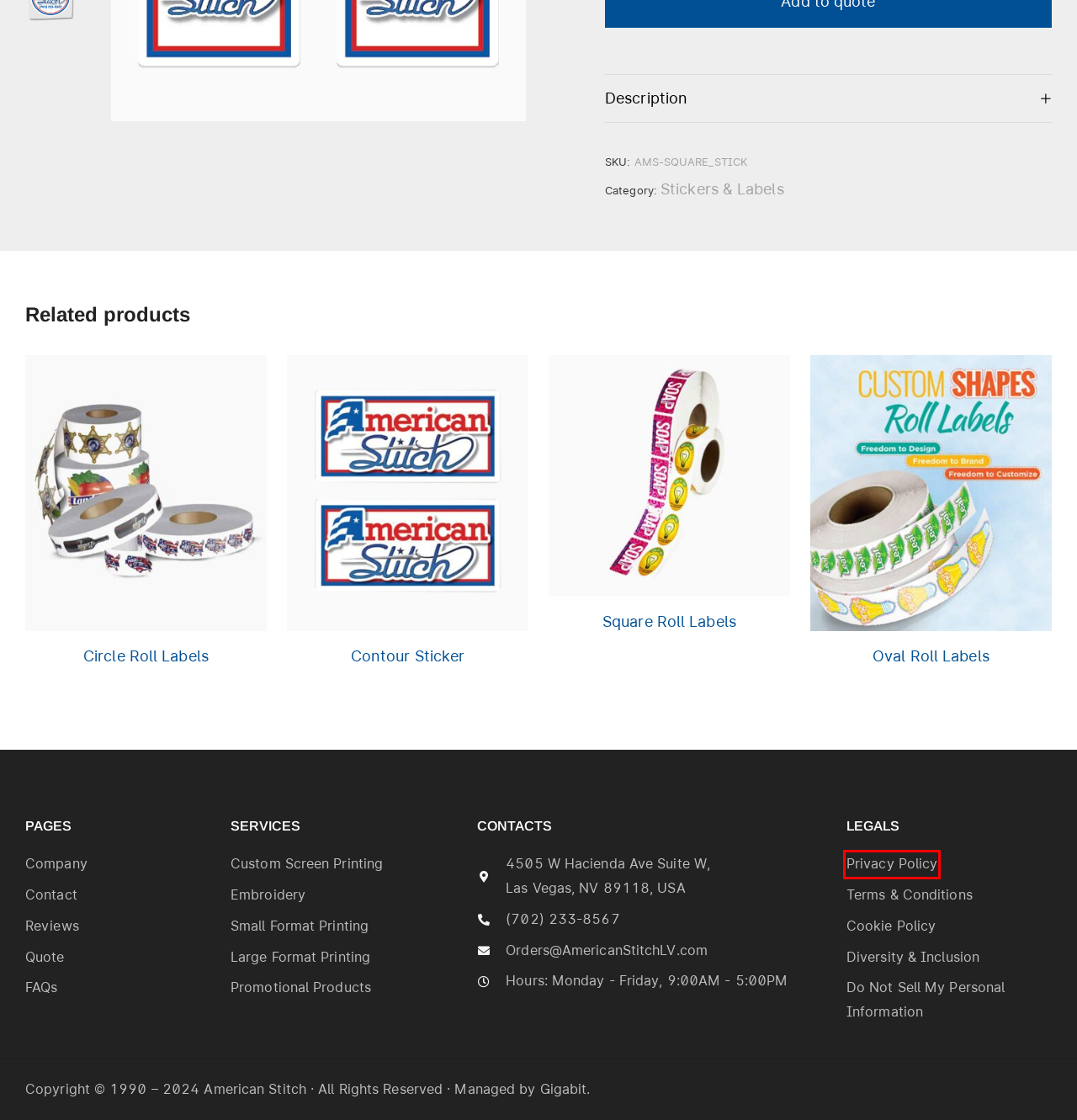Analyze the given webpage screenshot and identify the UI element within the red bounding box. Select the webpage description that best matches what you expect the new webpage to look like after clicking the element. Here are the candidates:
A. Best Contour Sticker - American Stitch
B. Privacy Policy - American Stitch
C. Reviews - American Stitch
D. Best Square Roll Labels - American Stitch
E. Request a Quote - American Stitch
F. Large Format Printing - American Stitch
G. Software Development & Digital Services Company - Gigabit
H. Diversity & Inclusion - American Stitch

B